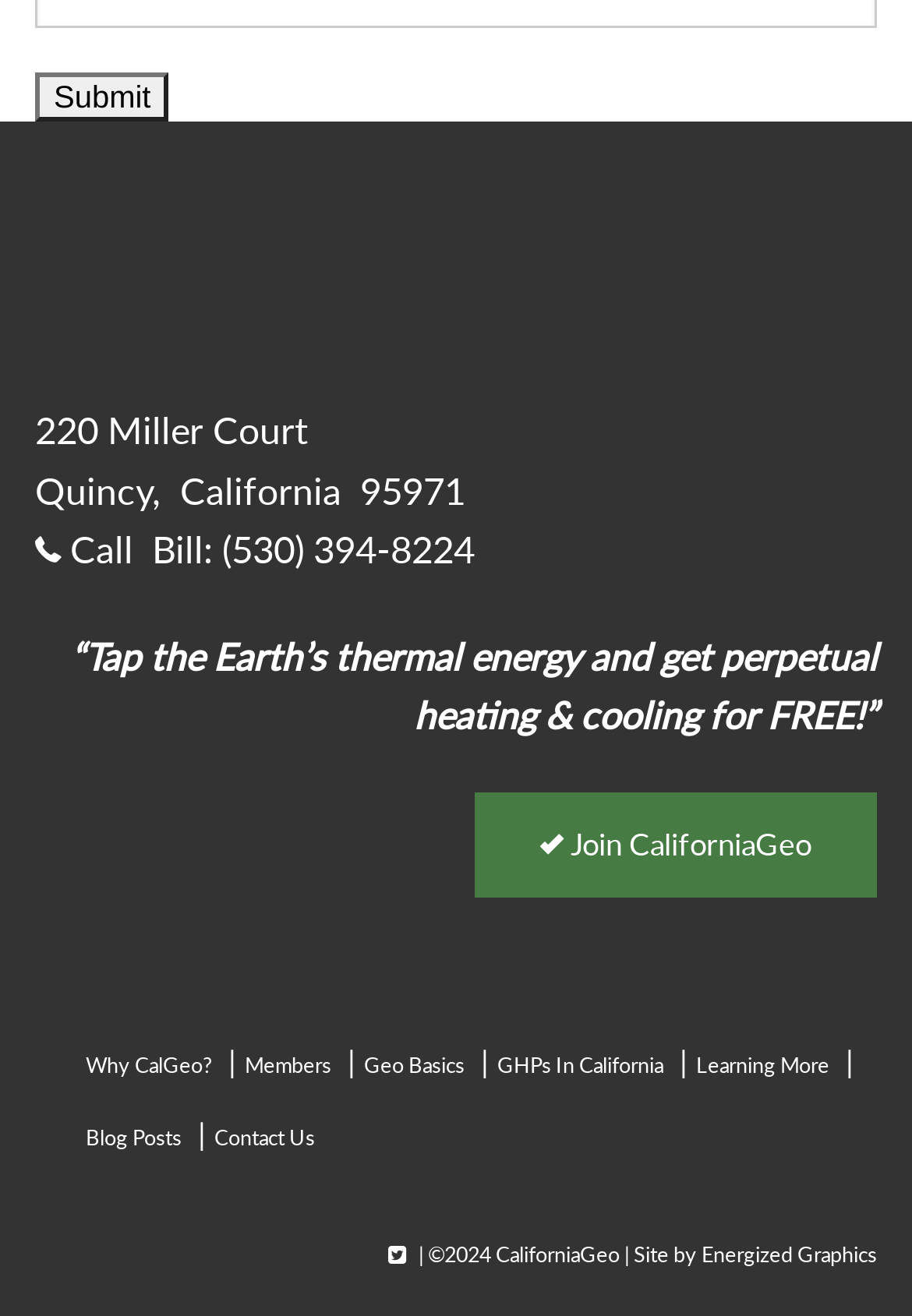What is the name of the company that designed the website?
Respond with a short answer, either a single word or a phrase, based on the image.

Energized Graphics